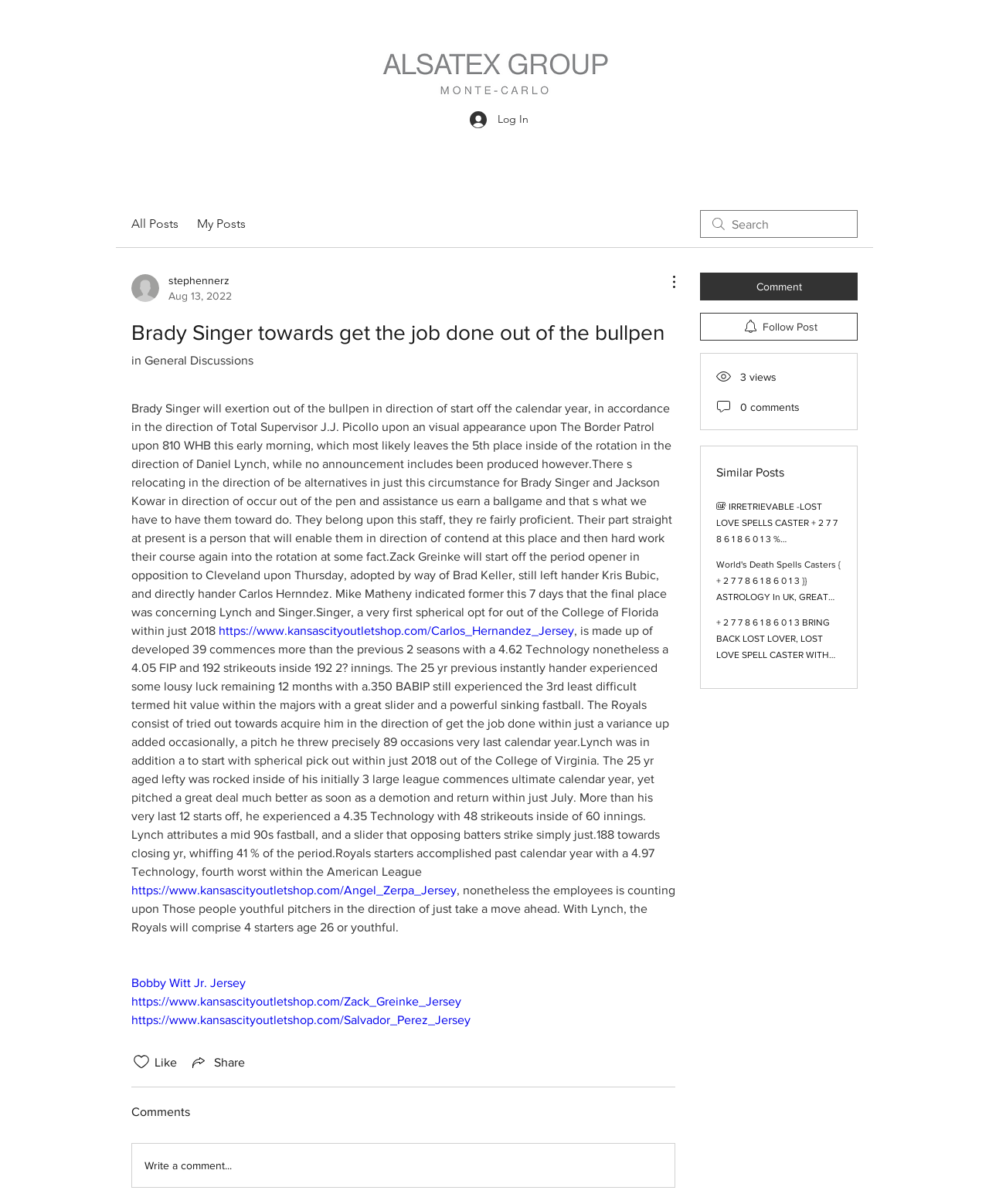Please extract the primary headline from the webpage.

Brady Singer towards get the job done out of the bullpen